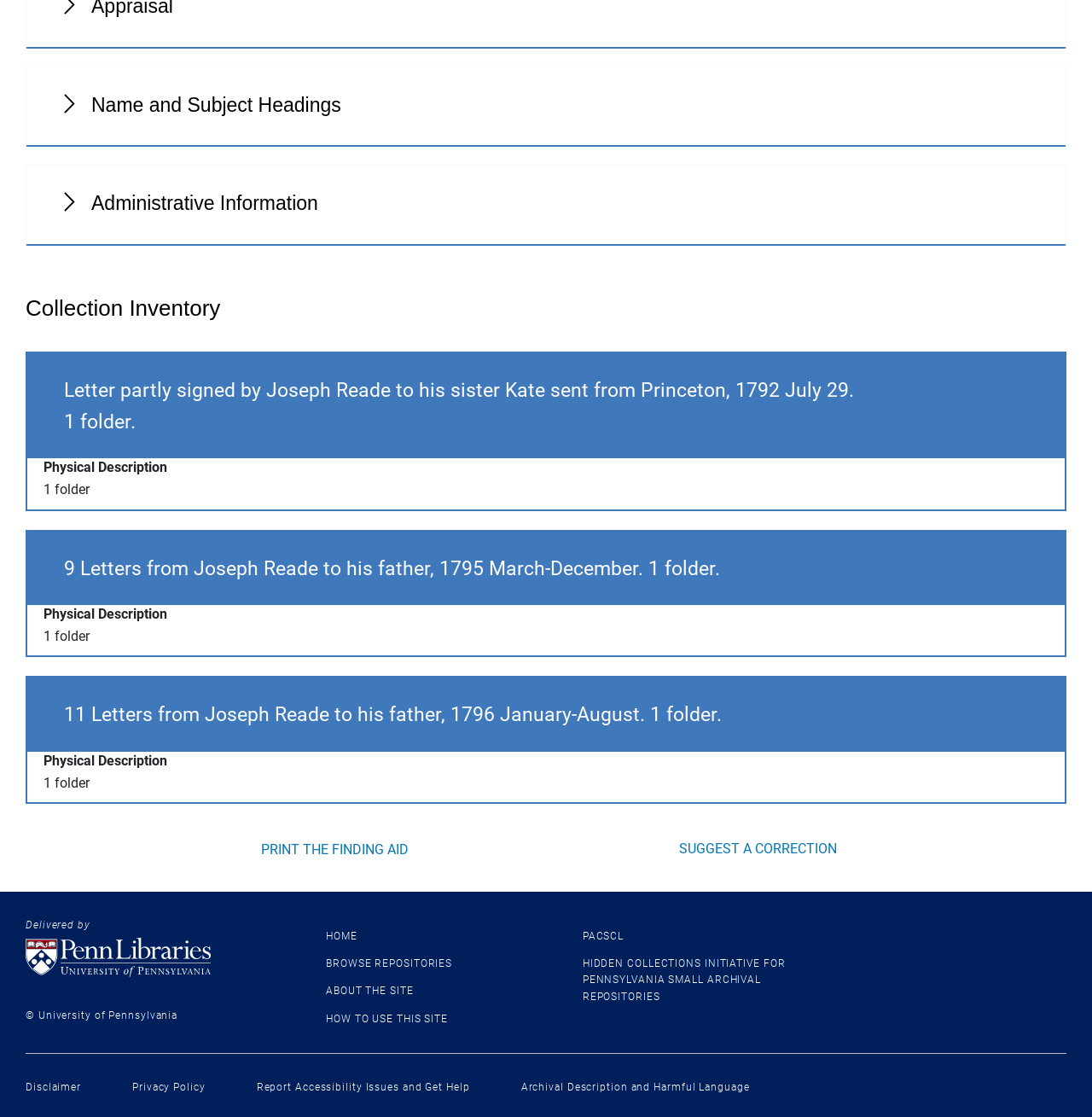What is the name of the collection?
Refer to the image and offer an in-depth and detailed answer to the question.

I found the answer by looking at the StaticText element with the OCR text 'Letter partly signed by Joseph Reade to his sister Kate sent from Princeton, 1792 July 29. 1 folder.' which is located at [0.059, 0.339, 0.782, 0.388]. This text suggests that the collection is related to Joseph Reade's letters.